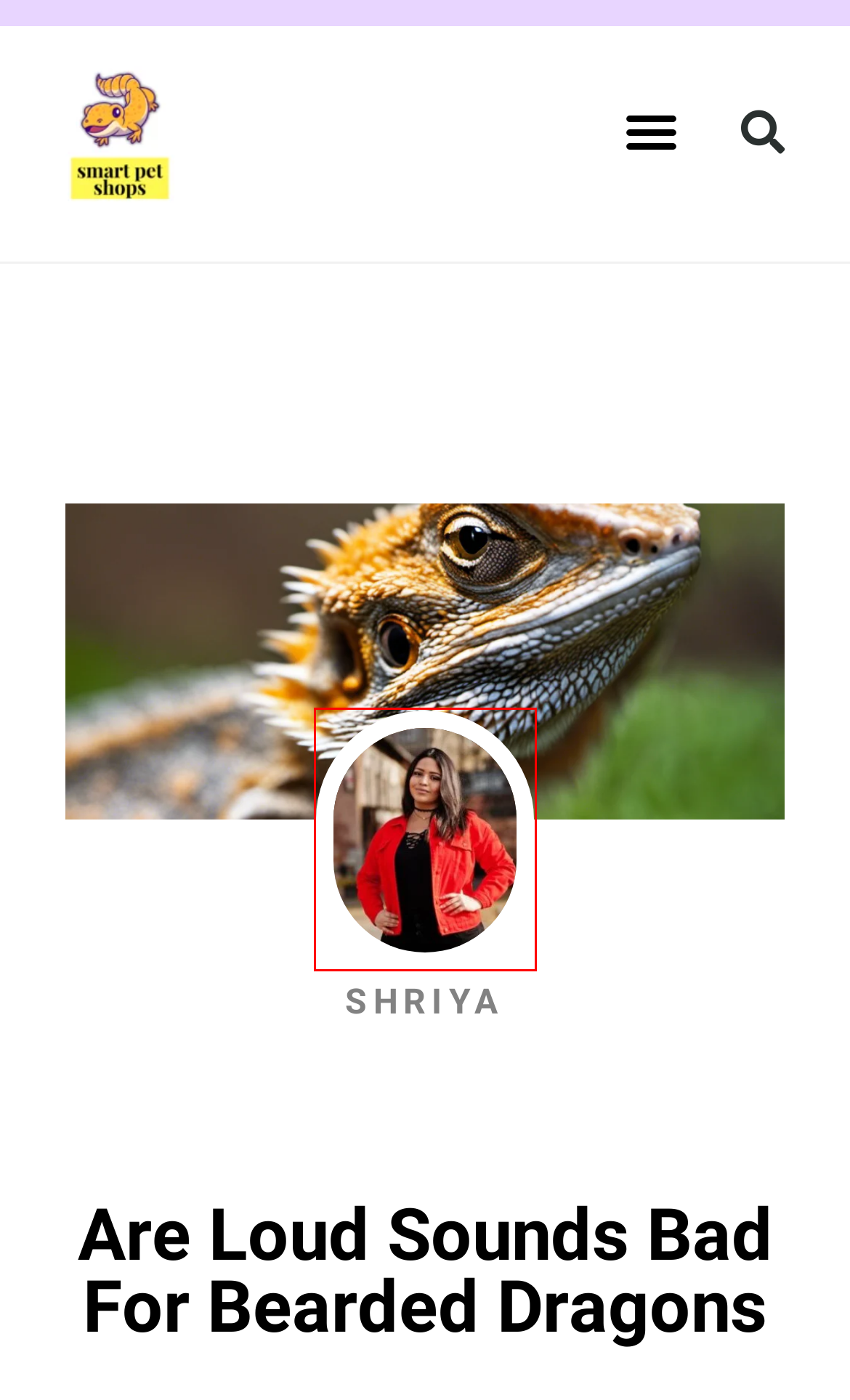Inspect the screenshot of a webpage with a red rectangle bounding box. Identify the webpage description that best corresponds to the new webpage after clicking the element inside the bounding box. Here are the candidates:
A. About Bearded Dragon - Smart Pet Shops
B. Health & Wellness - Smart Pet Shops
C. How To Keep Your Bearded Dragon's Toys Clean And Safe
D. Home - Smart Pet Shops
E. Can Bearded Dragons Eat Kiwi? Yes, But Carefully
F. 5 Awesome Reasons On Open-Mouthbasking For Bearded Dragons
G. Do Bearded Dragons Yawn
H. Can Bearded Dragons Eat Cabbage?

D